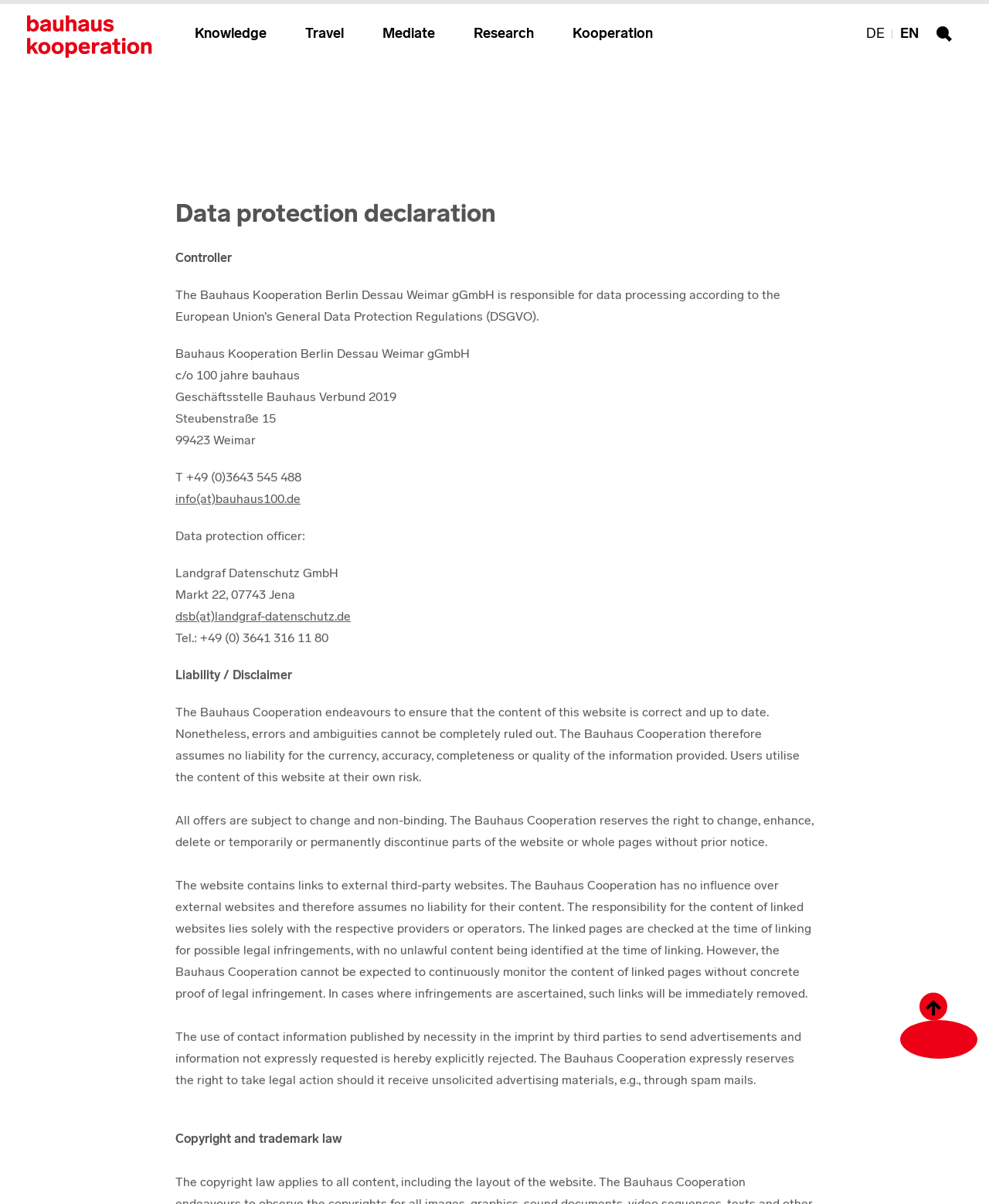Could you locate the bounding box coordinates for the section that should be clicked to accomplish this task: "click the link to go to the homepage".

None